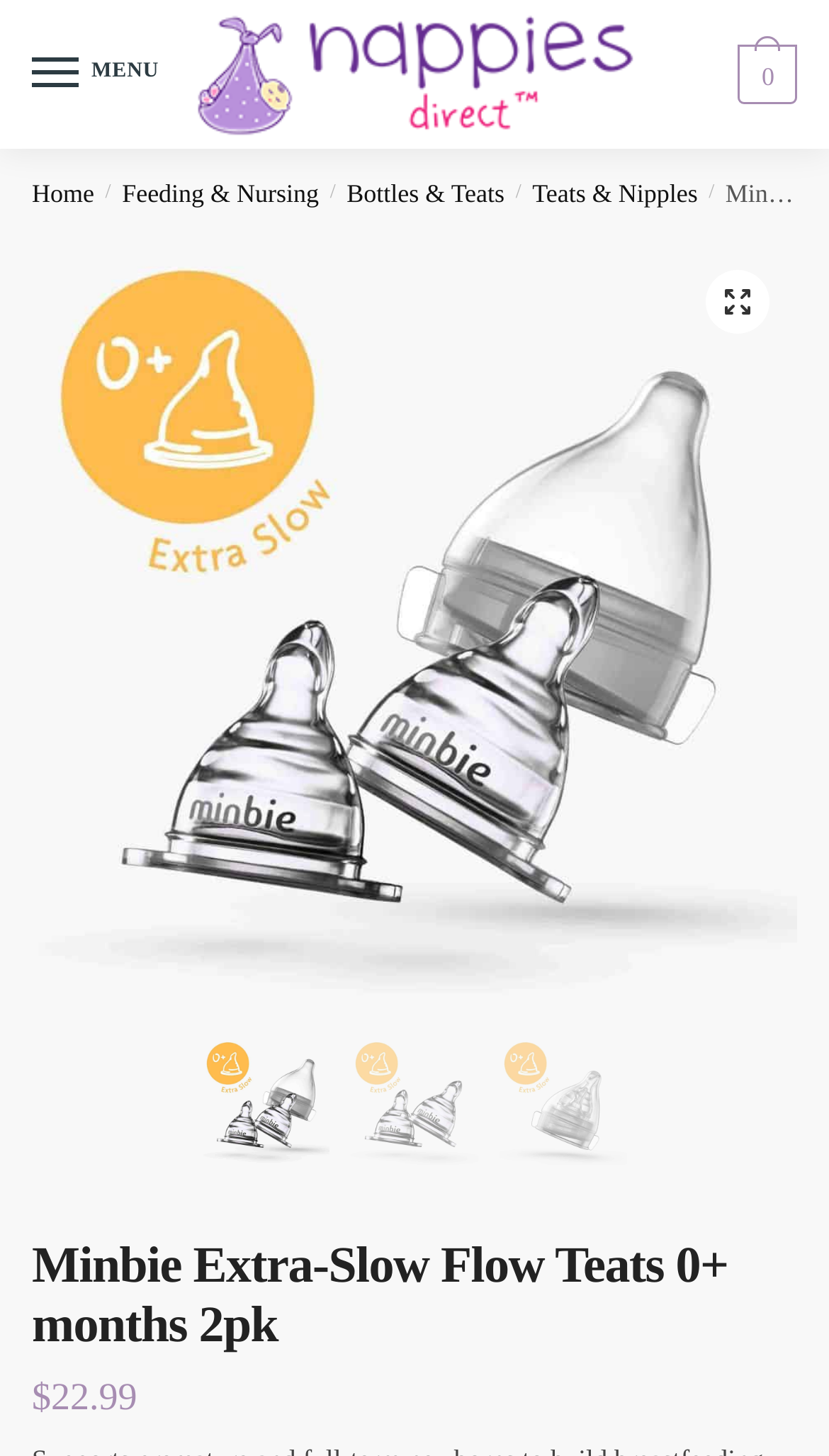What is the brand of the product?
Look at the image and answer the question with a single word or phrase.

Nappies Direct